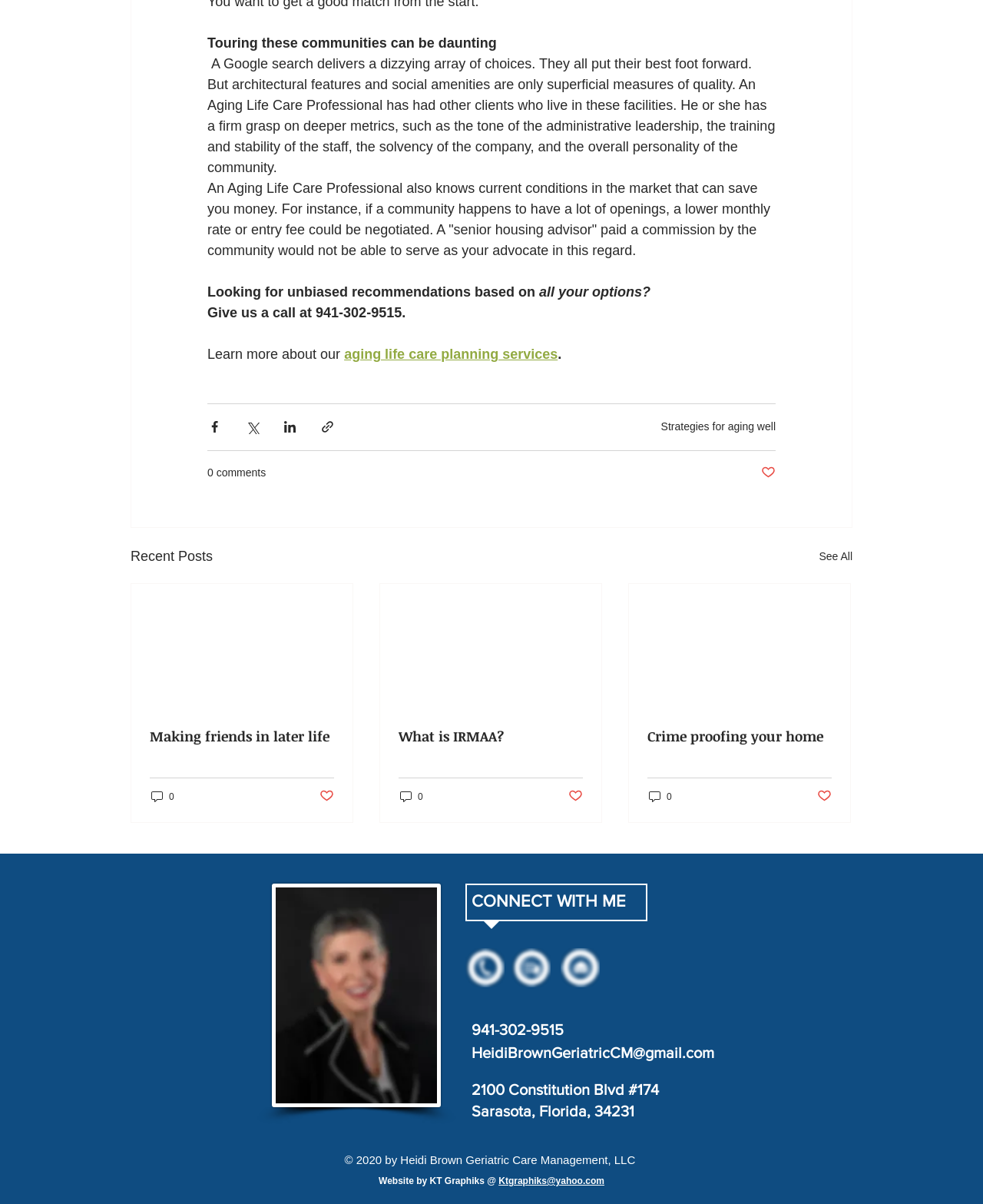Locate the bounding box coordinates of the element that should be clicked to fulfill the instruction: "Send an email to HeidiBrownGeriatricCM@gmail.com".

[0.48, 0.867, 0.727, 0.881]